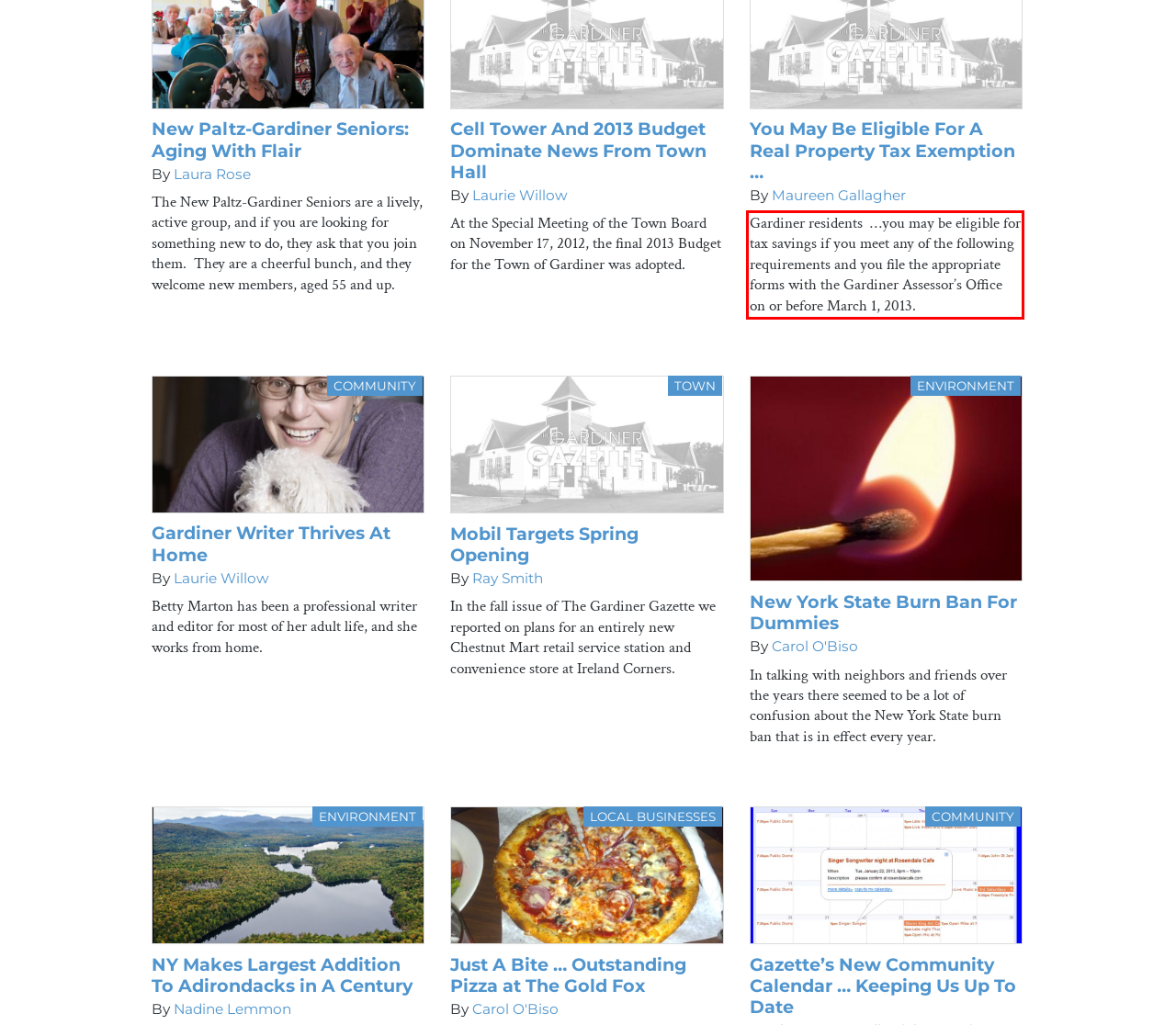Within the screenshot of the webpage, there is a red rectangle. Please recognize and generate the text content inside this red bounding box.

Gardiner residents …you may be eligible for tax savings if you meet any of the following requirements and you file the appropriate forms with the Gardiner Assessor’s Office on or before March 1, 2013.